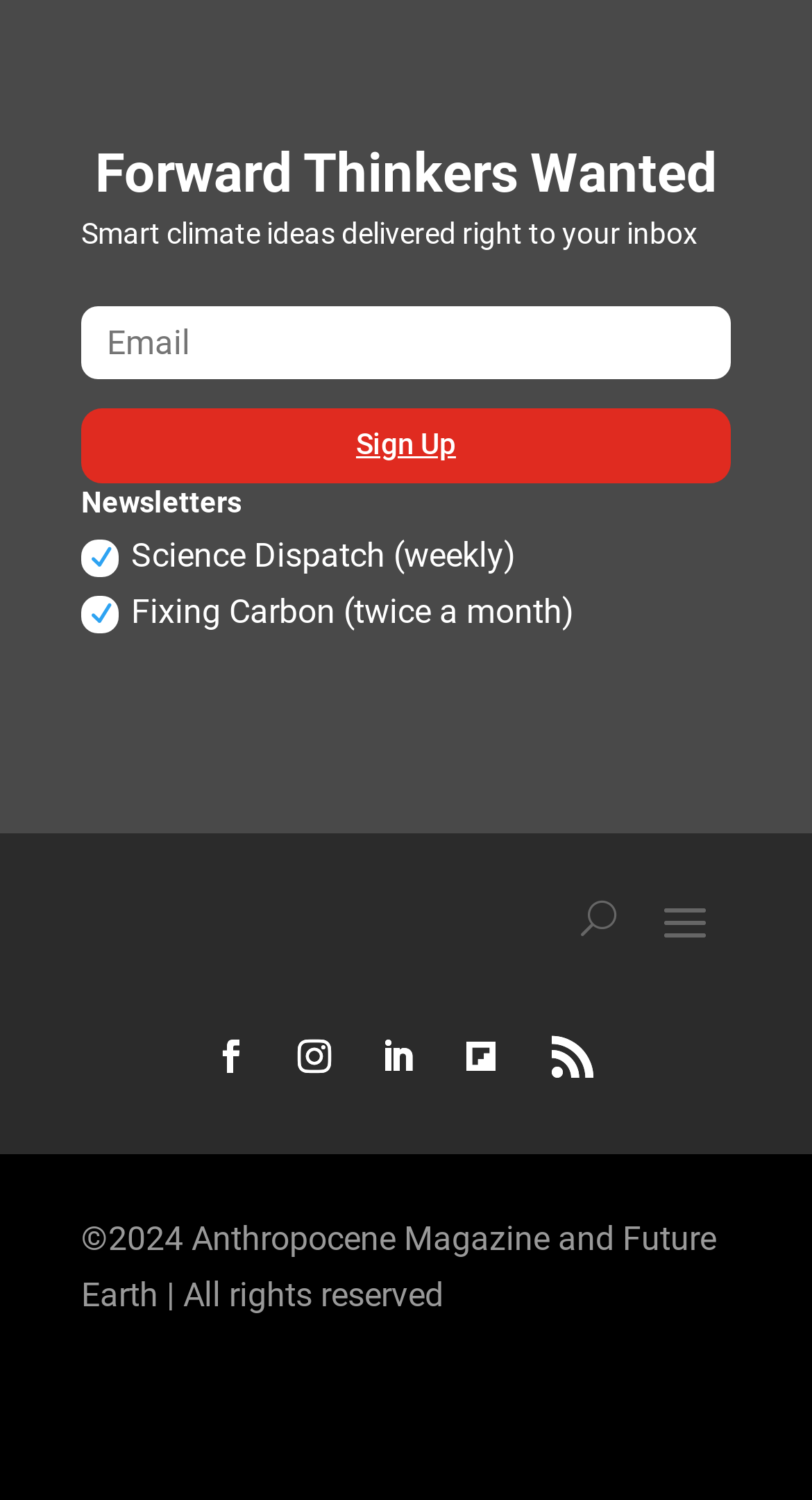Refer to the image and answer the question with as much detail as possible: How many social media links are available?

There are five social media links available, represented by icons, which can be used to connect with the webpage's social media profiles.